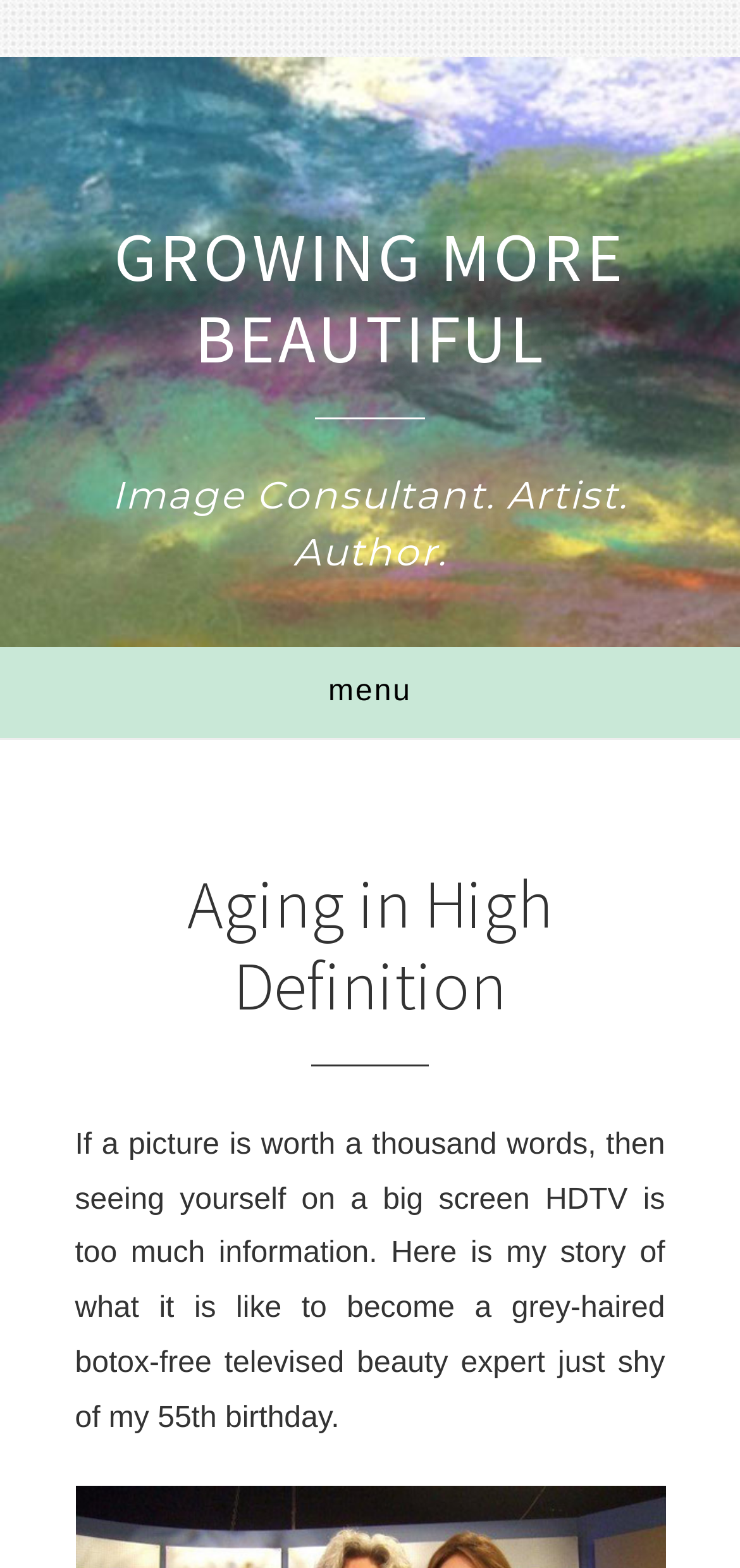What is the occupation of the author?
Answer the question with a single word or phrase by looking at the picture.

Image Consultant